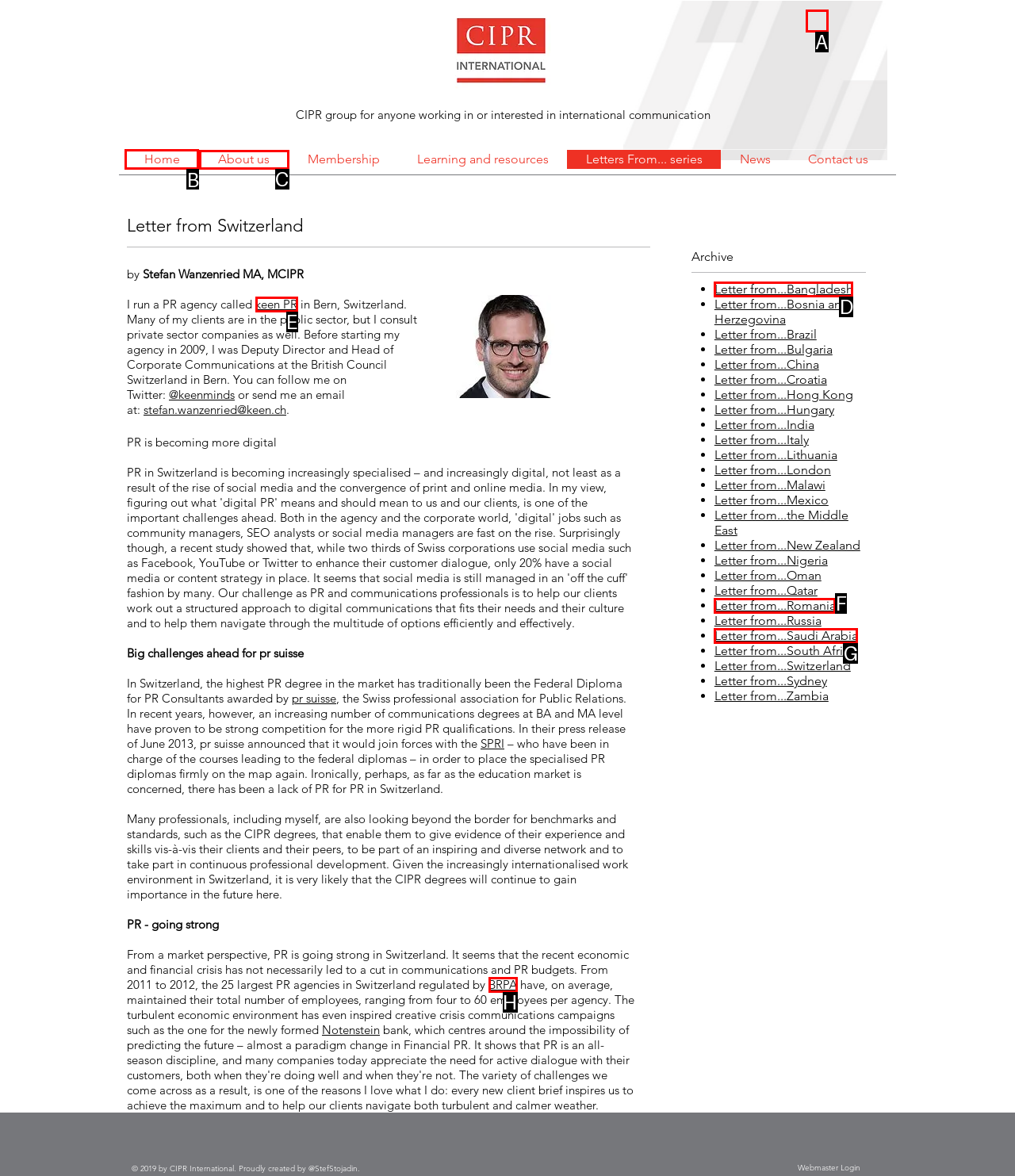Select the letter associated with the UI element you need to click to perform the following action: Visit the Home page
Reply with the correct letter from the options provided.

B